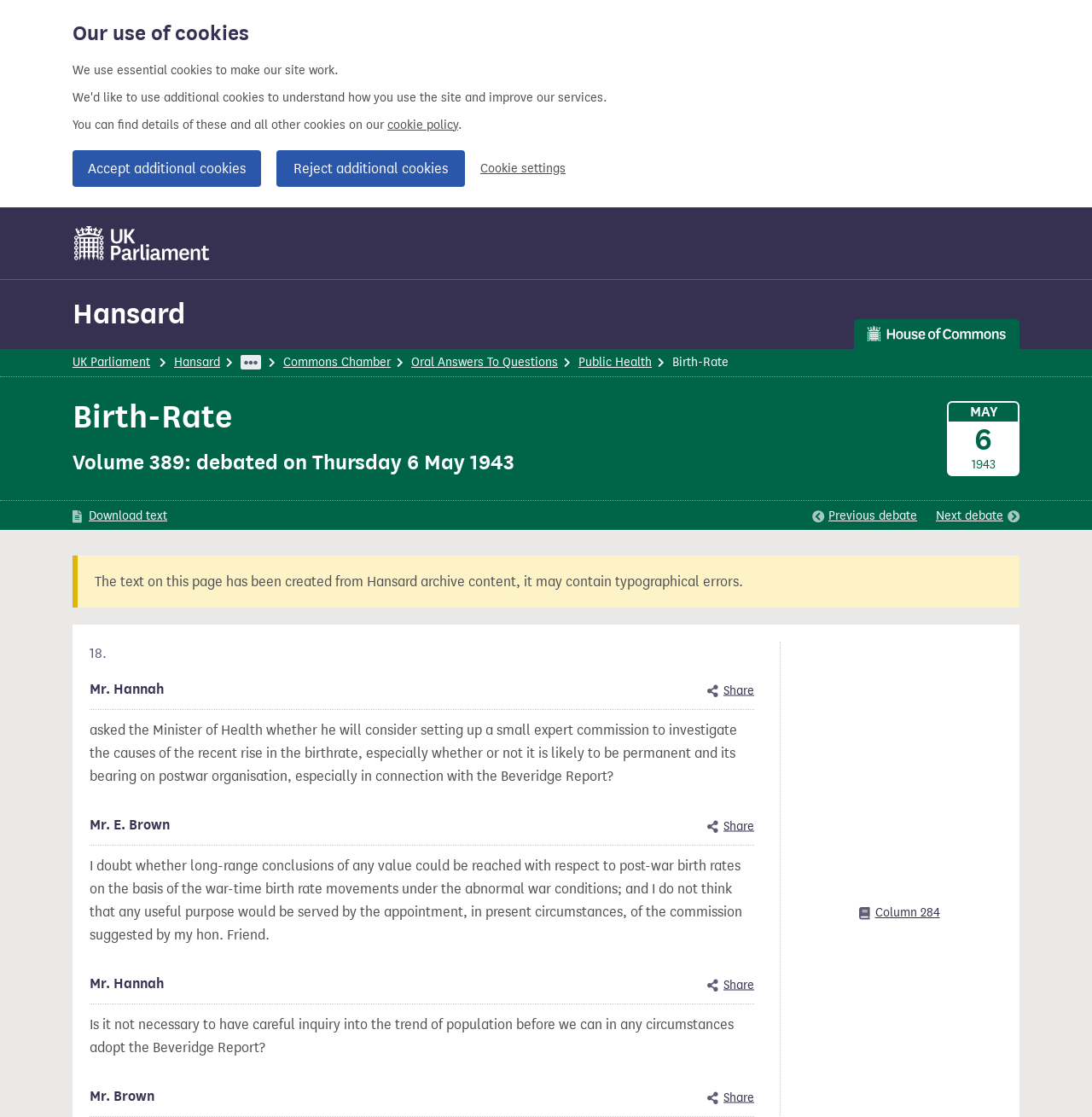Please determine the bounding box coordinates for the UI element described as: "cookie policy".

[0.355, 0.105, 0.42, 0.118]